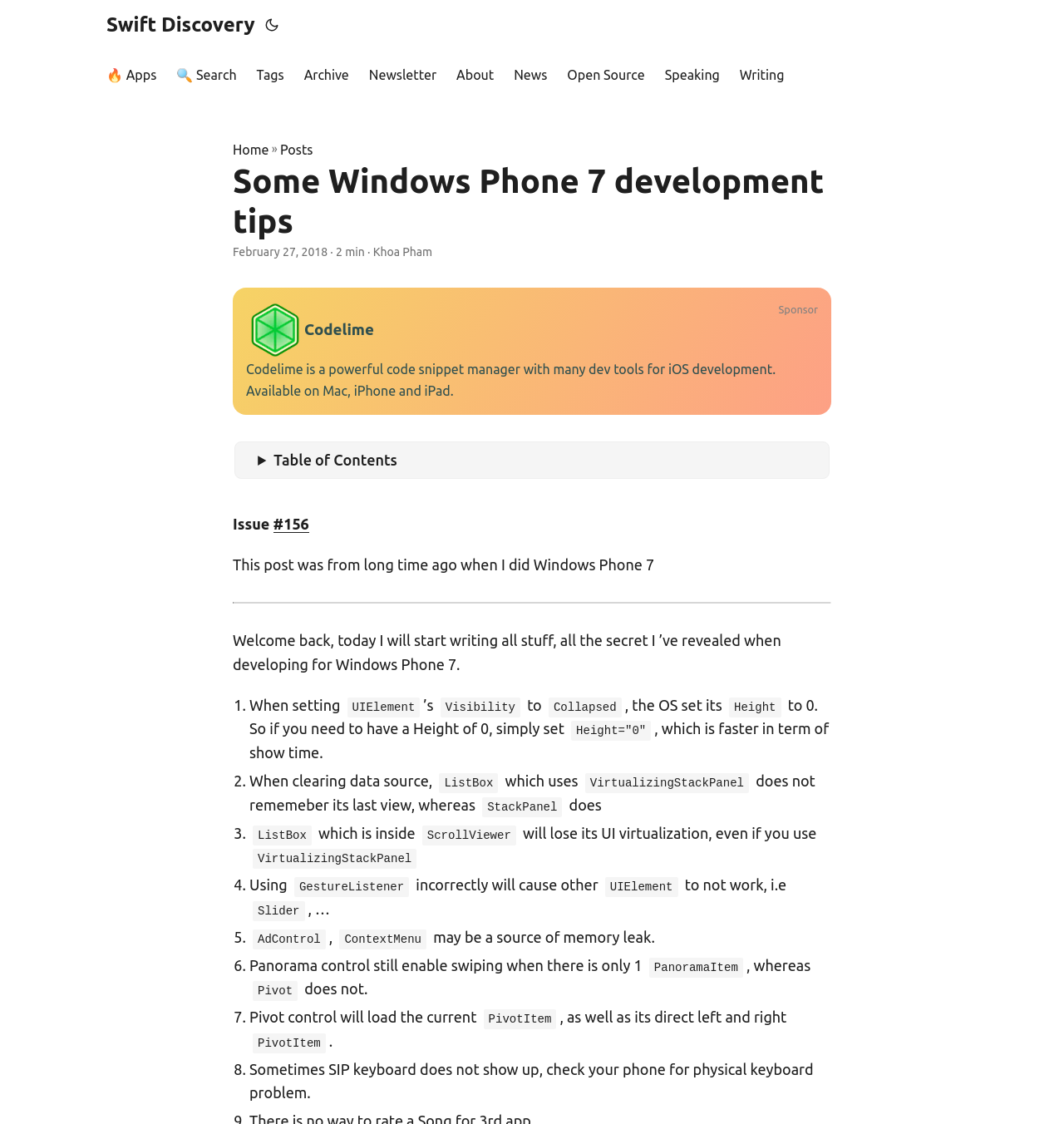What is the title of this blog post?
Please answer the question as detailed as possible based on the image.

The title of the blog post can be found in the heading element, which is 'Some Windows Phone 7 development tips'.